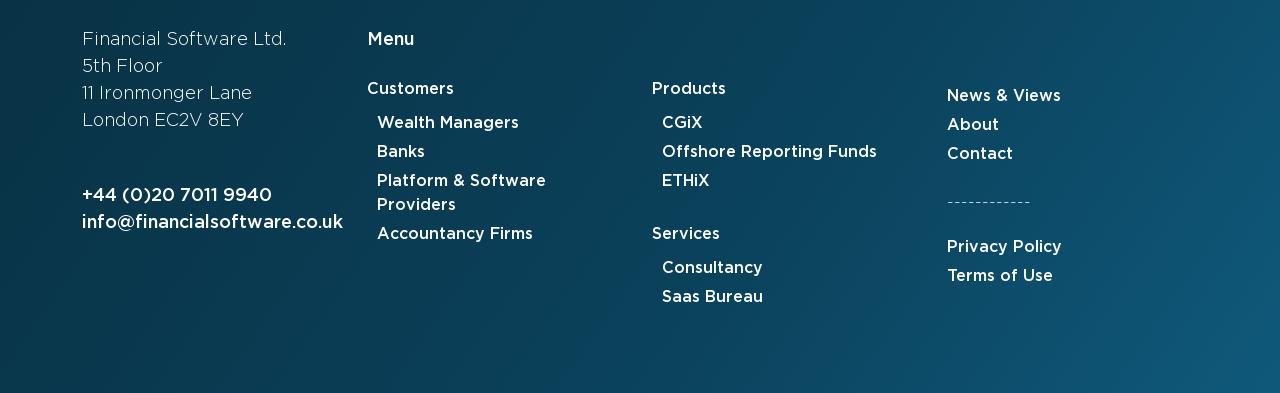What is the purpose of the 'Saas Bureau' service?
Using the screenshot, give a one-word or short phrase answer.

Not specified